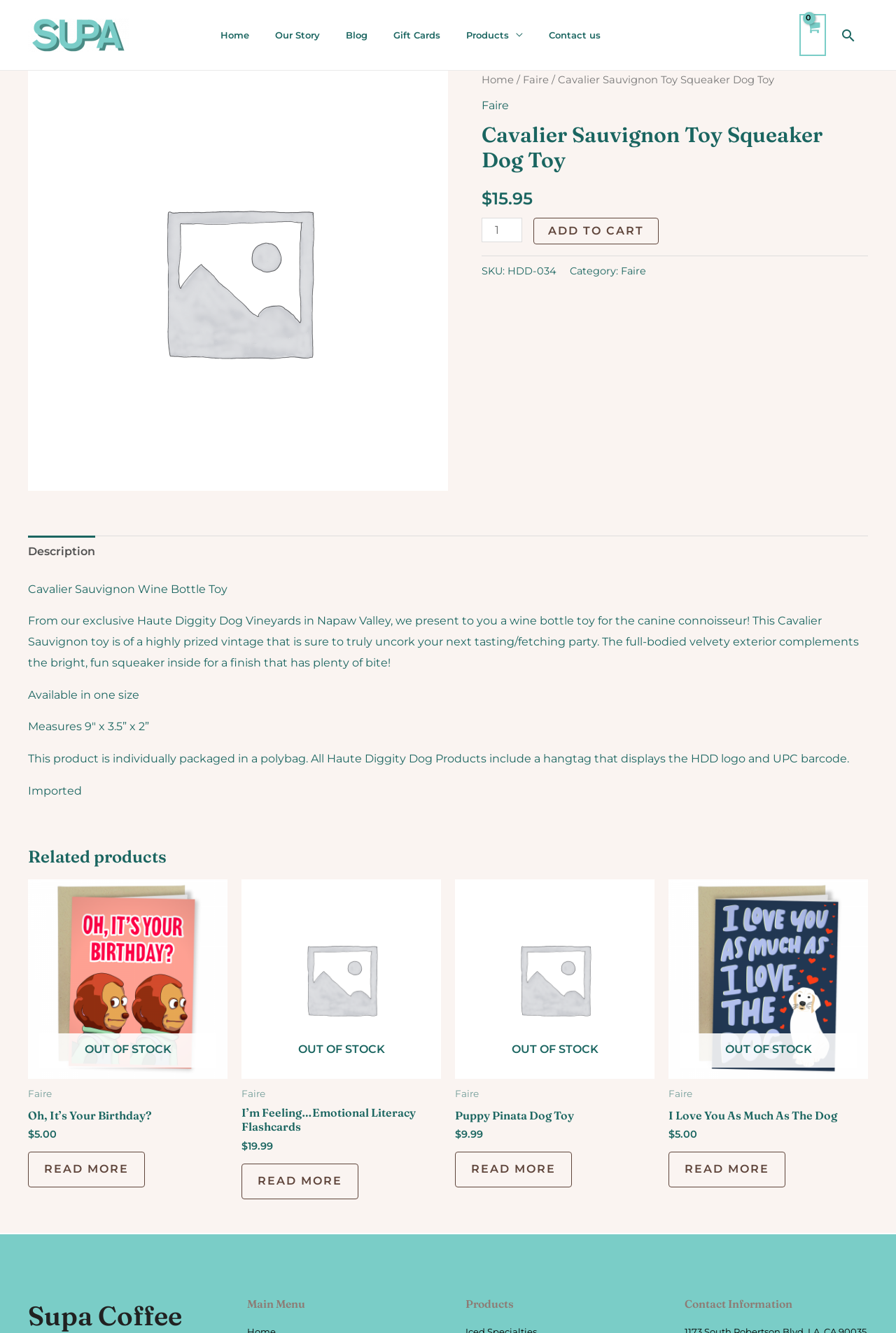Please answer the following question using a single word or phrase: 
What is the category of the dog toy?

Faire